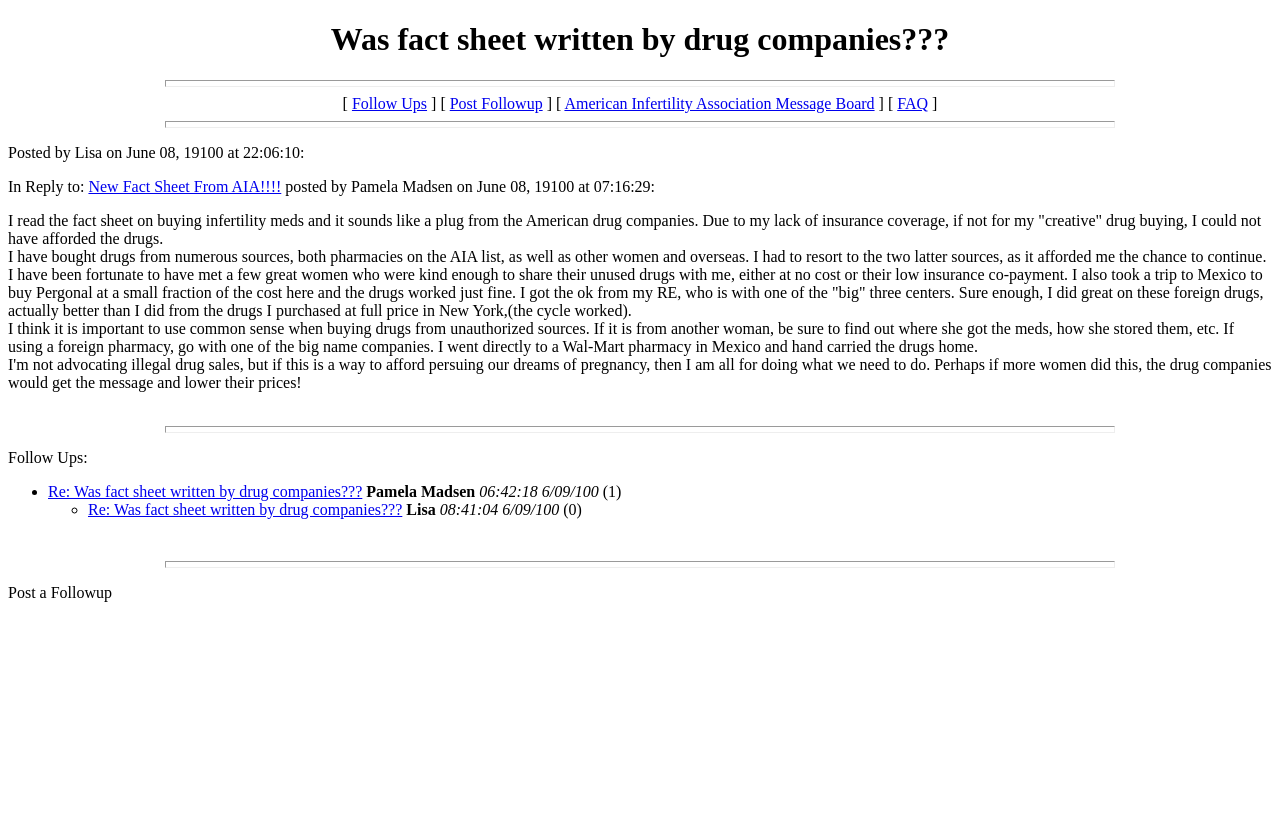Find the bounding box coordinates of the area that needs to be clicked in order to achieve the following instruction: "Visit 'American Infertility Association Message Board'". The coordinates should be specified as four float numbers between 0 and 1, i.e., [left, top, right, bottom].

[0.441, 0.115, 0.683, 0.136]